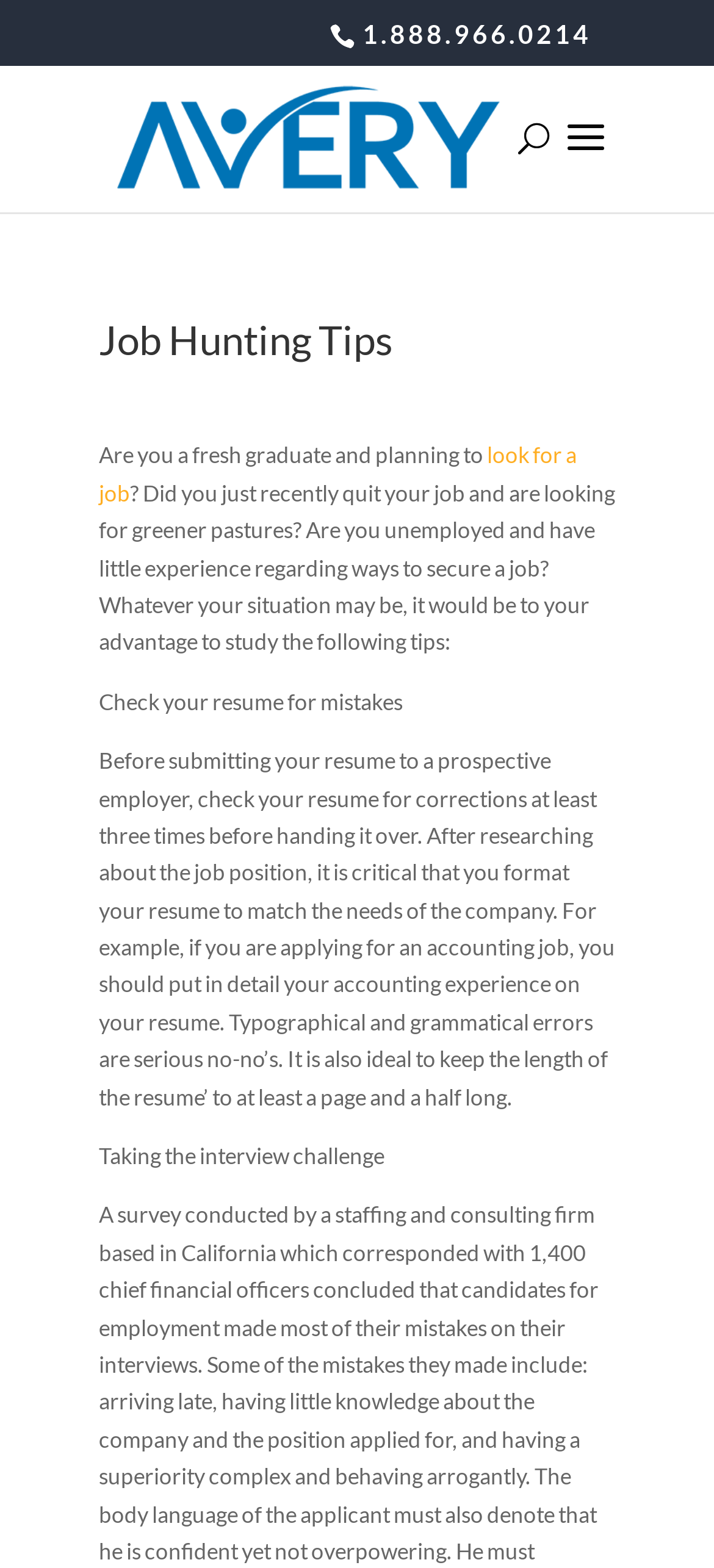What is the phone number displayed on the webpage?
Please interpret the details in the image and answer the question thoroughly.

I found the phone number by looking at the StaticText element with the text '1.888.966.0214' which has a bounding box coordinate of [0.508, 0.011, 0.828, 0.031].